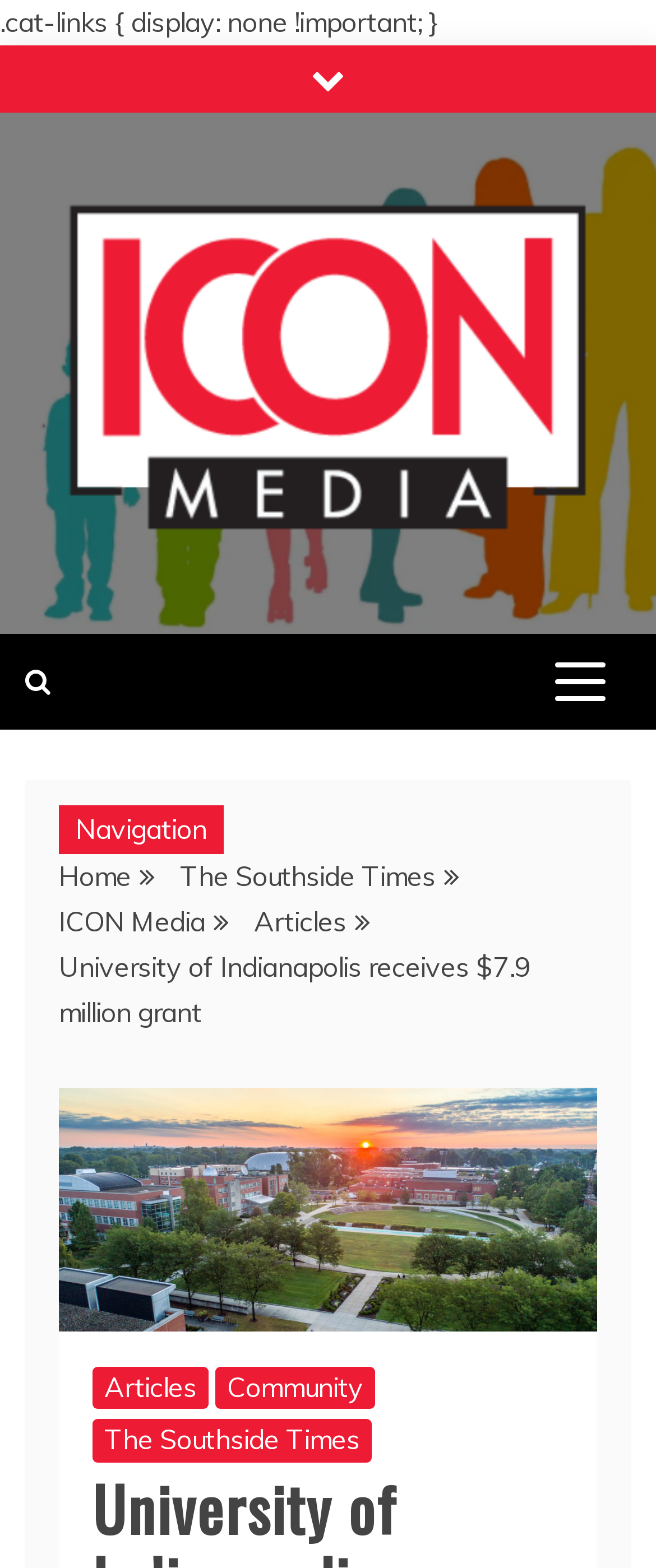Respond with a single word or short phrase to the following question: 
What is the amount of the grant?

$7.9 million